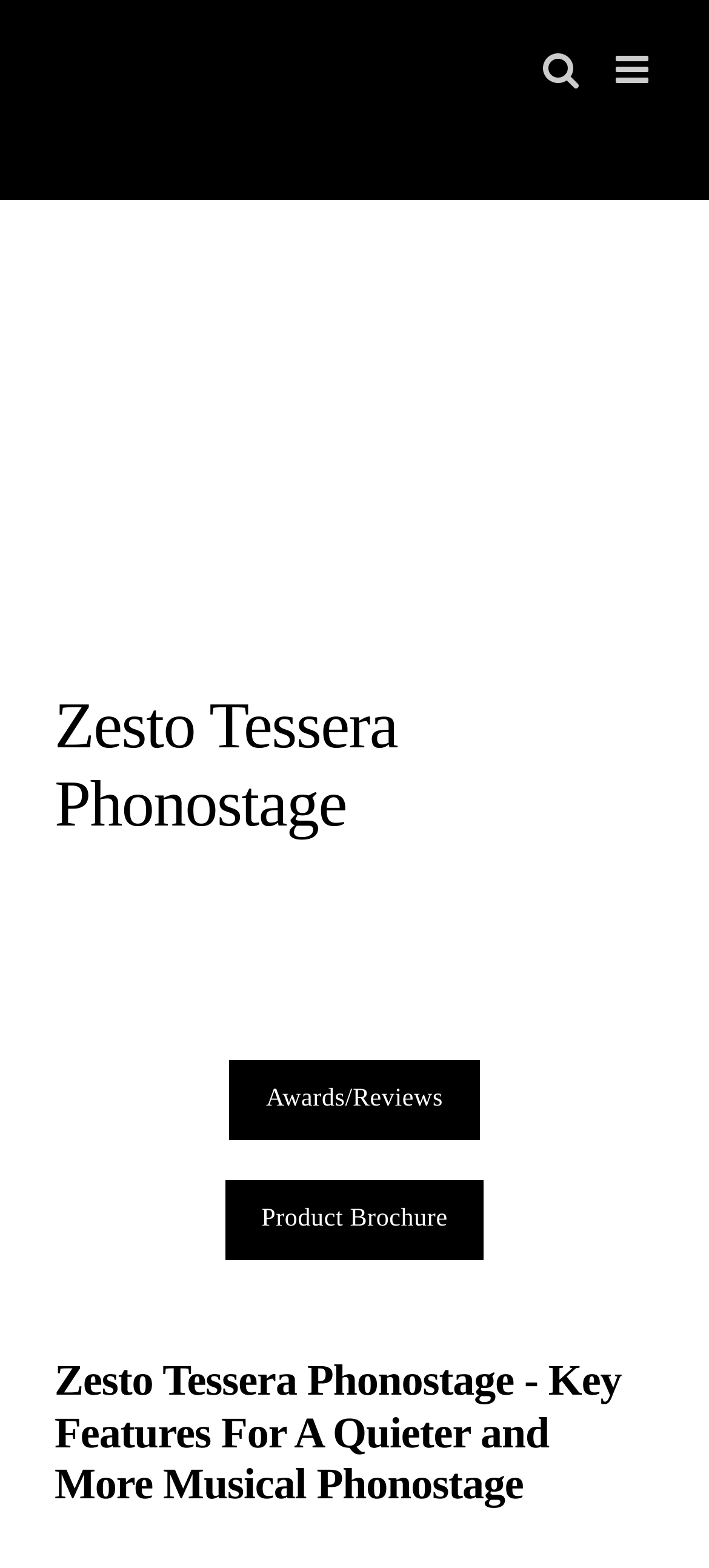What is the purpose of the link 'Awards/Reviews'?
Based on the visual content, answer with a single word or a brief phrase.

To view awards and reviews